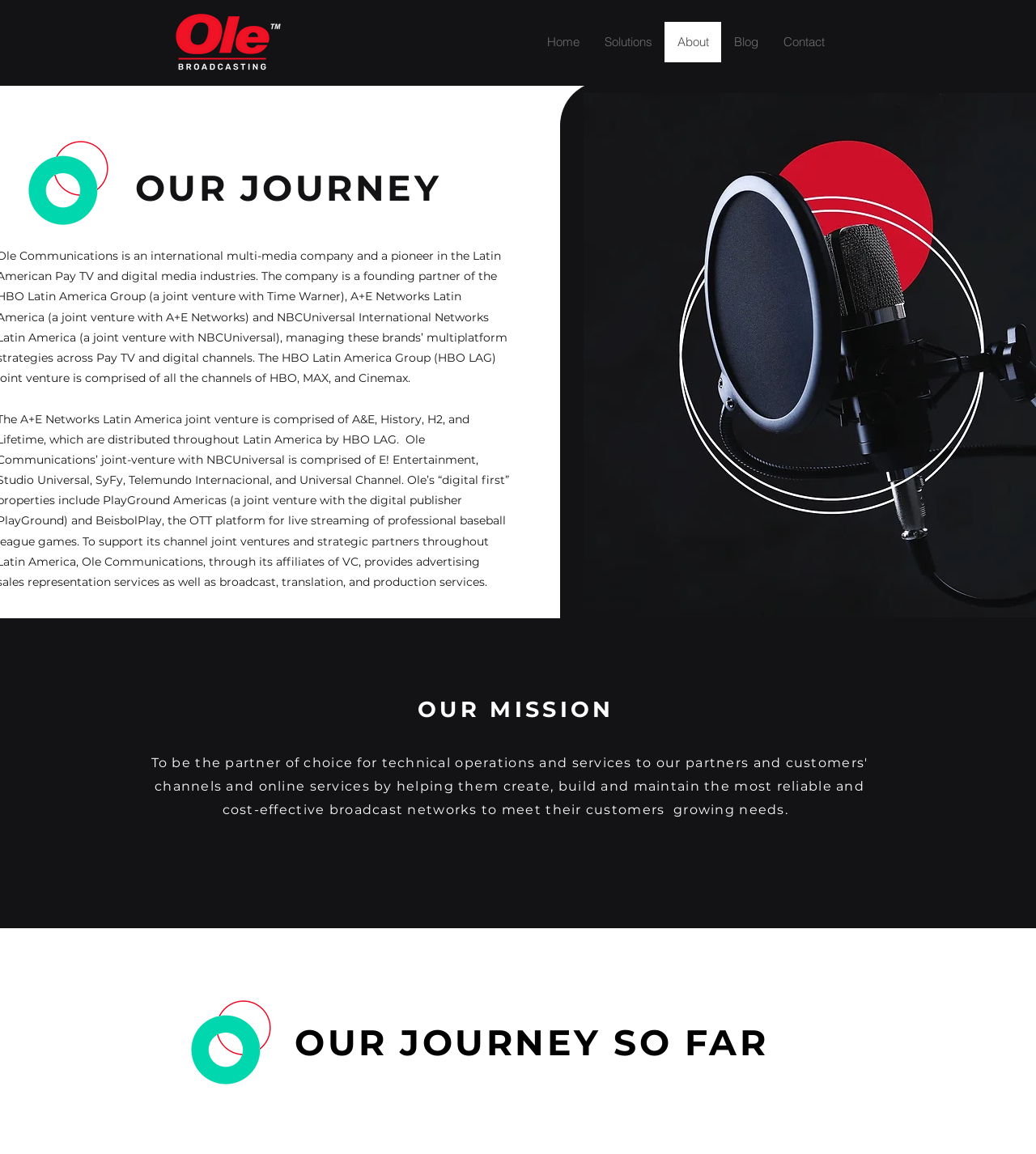Locate the bounding box coordinates of the UI element described by: "Contact". The bounding box coordinates should consist of four float numbers between 0 and 1, i.e., [left, top, right, bottom].

[0.744, 0.019, 0.808, 0.054]